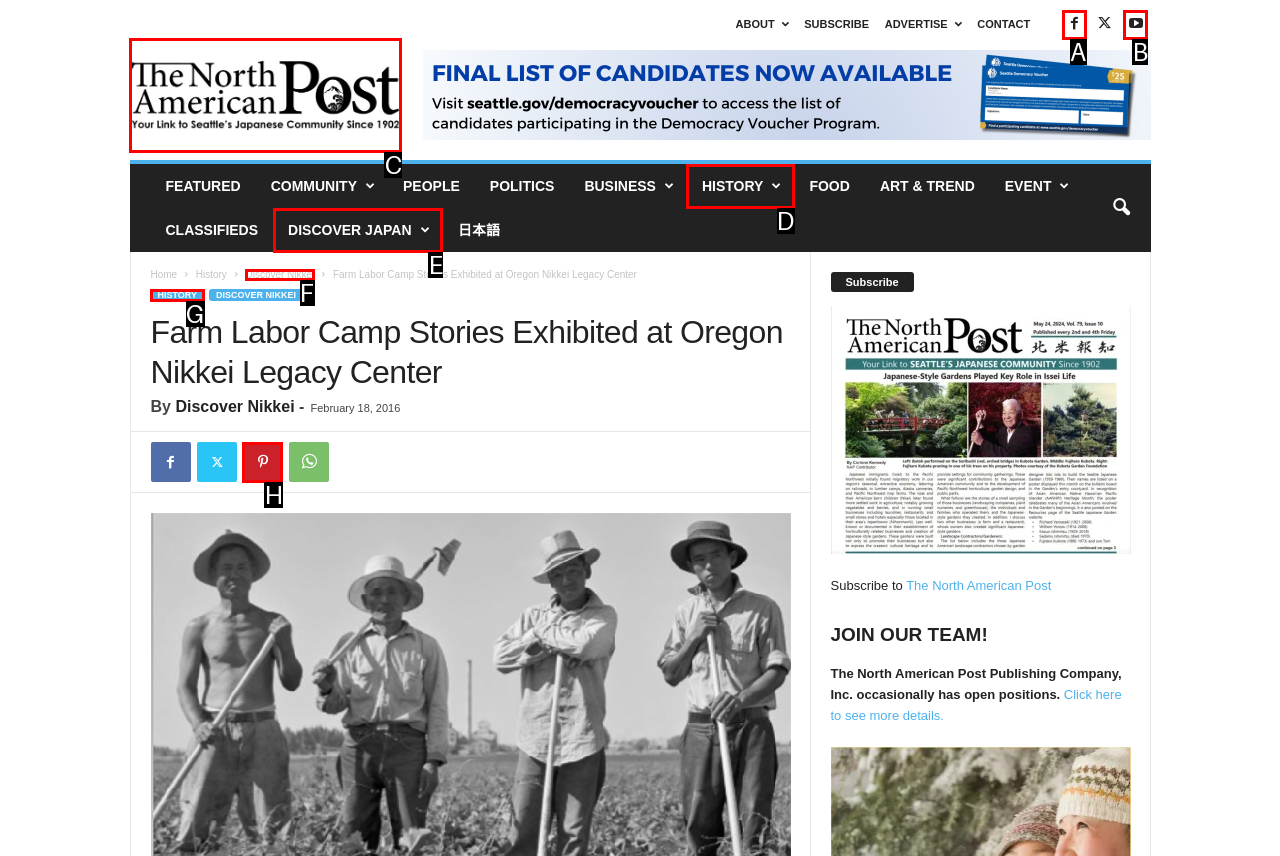Which HTML element among the options matches this description: Discover Japan? Answer with the letter representing your choice.

E